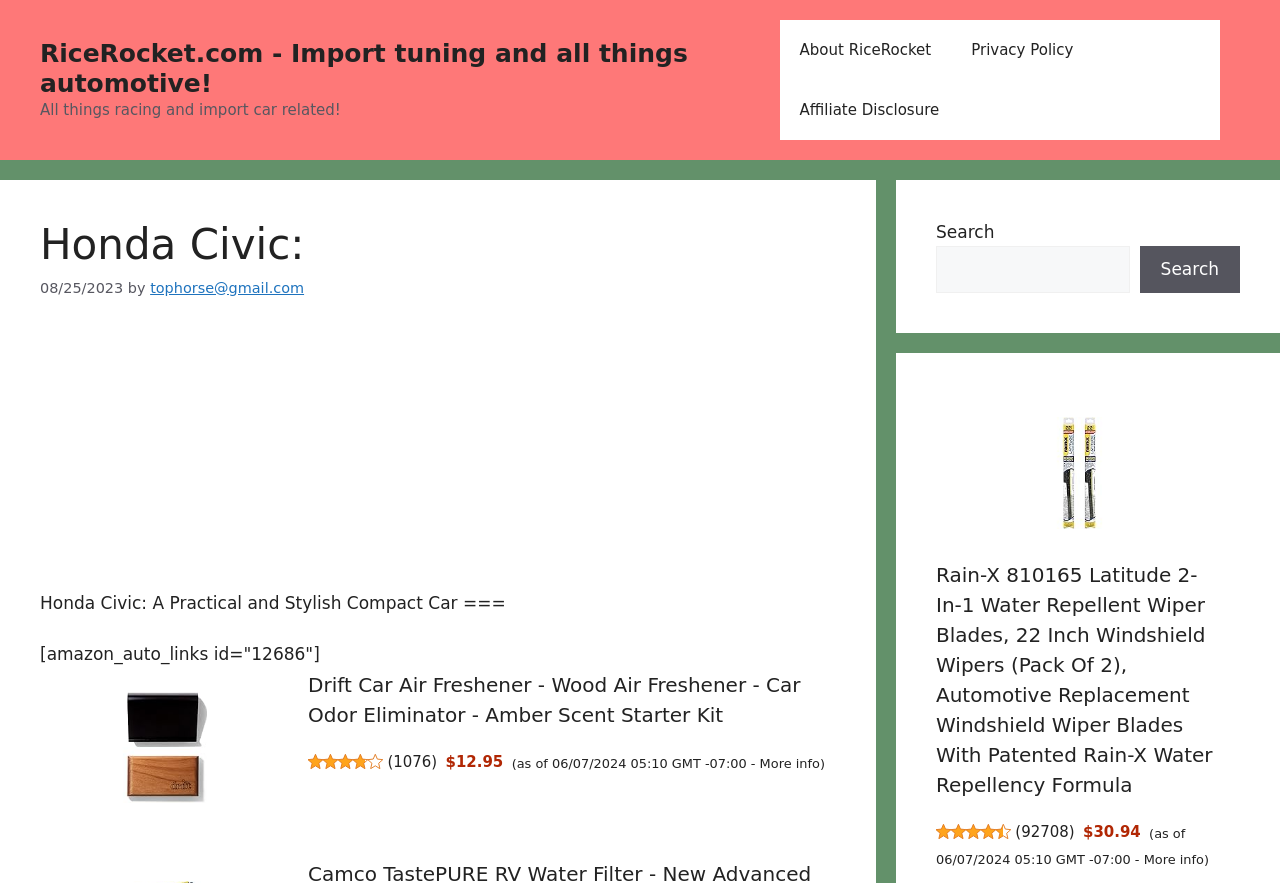Identify the bounding box coordinates of the area you need to click to perform the following instruction: "Check the details of Drift Car Air Freshener".

[0.241, 0.762, 0.625, 0.823]